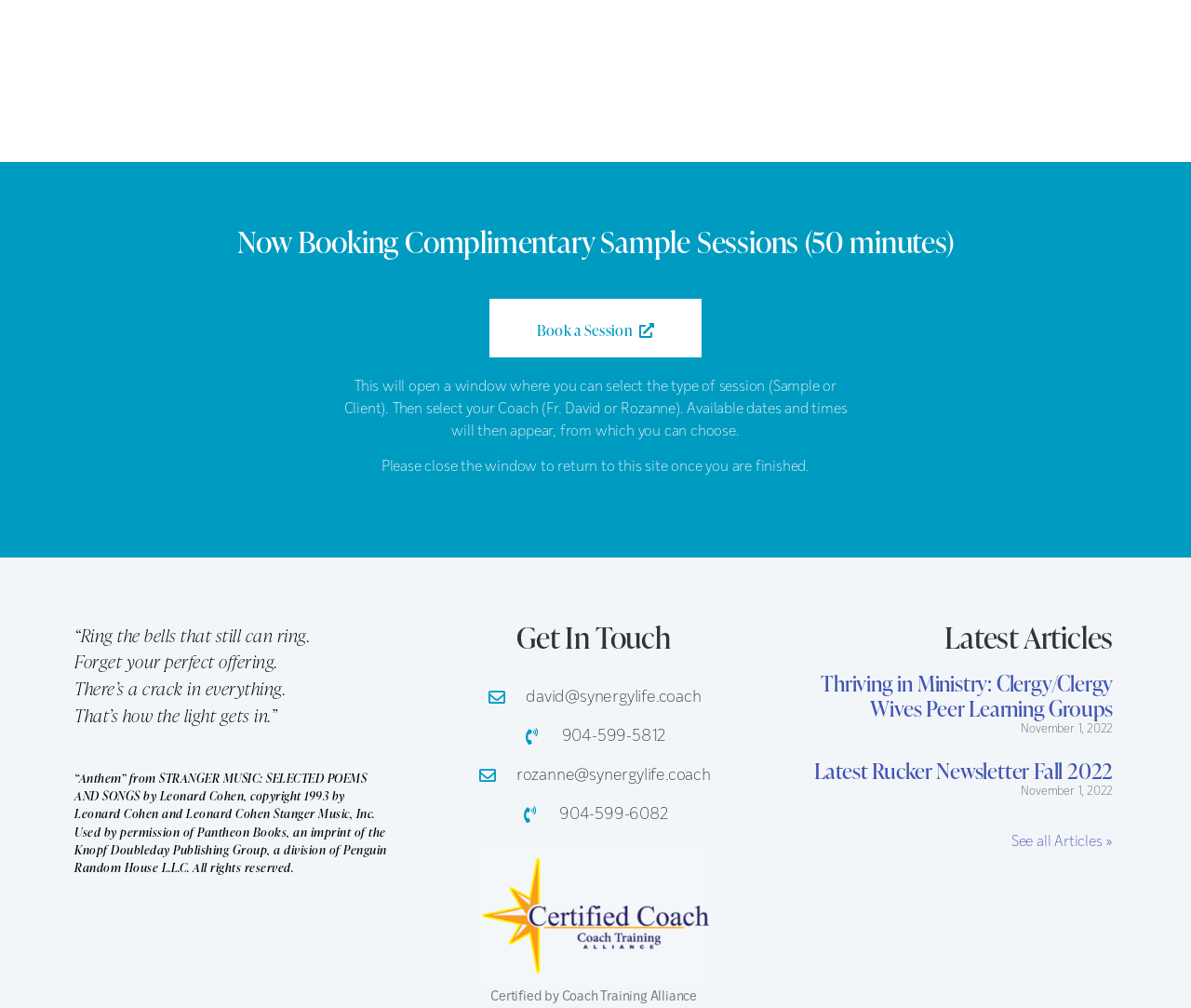Could you locate the bounding box coordinates for the section that should be clicked to accomplish this task: "Get in touch with David".

[0.356, 0.679, 0.641, 0.704]